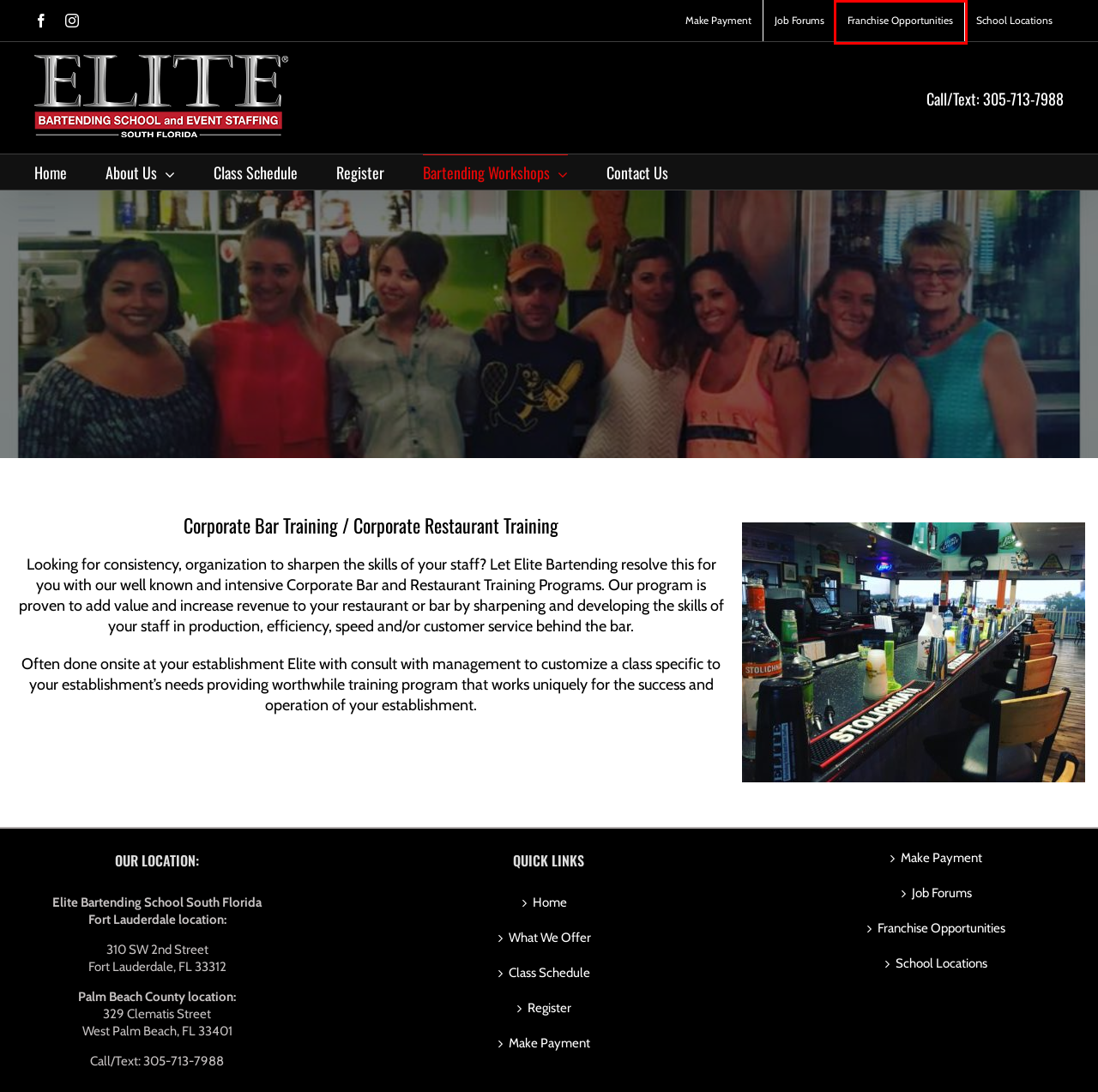Given a screenshot of a webpage featuring a red bounding box, identify the best matching webpage description for the new page after the element within the red box is clicked. Here are the options:
A. Home - Elite Bartending School South Florida
B. Class Schedule - Elite Bartending School South Florida
C. Elite Bartending School Jobs
D. Make Payment - Elite Bartending School South Florida
E. Locations | Elite Bartending School and Event Staffing
F. Elite Bartending School and Event Staffing Franchise
G. What We Offer - Elite Bartending School South Florida
H. Register - Elite Bartending School South Florida

F